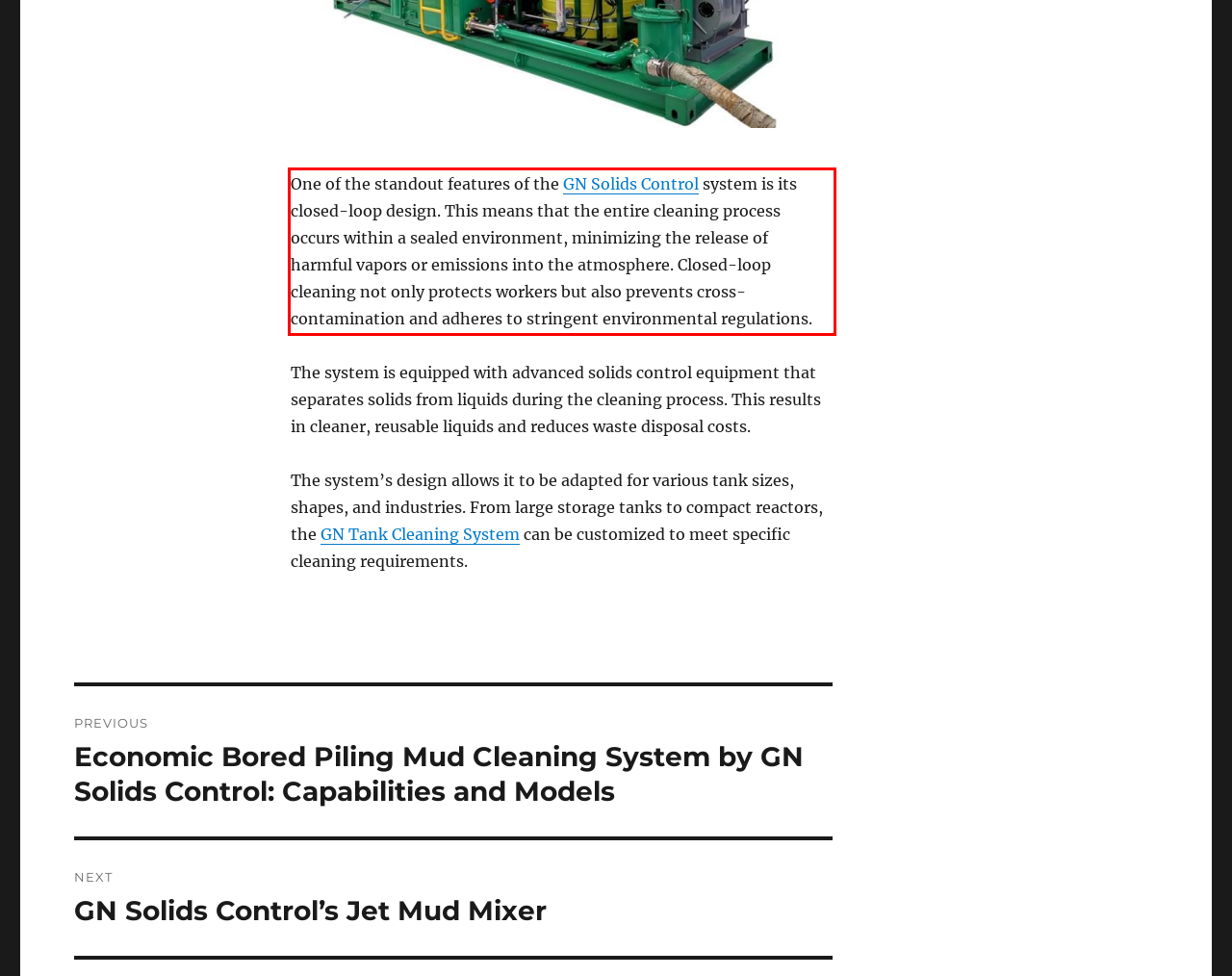Please take the screenshot of the webpage, find the red bounding box, and generate the text content that is within this red bounding box.

One of the standout features of the GN Solids Control system is its closed-loop design. This means that the entire cleaning process occurs within a sealed environment, minimizing the release of harmful vapors or emissions into the atmosphere. Closed-loop cleaning not only protects workers but also prevents cross-contamination and adheres to stringent environmental regulations.